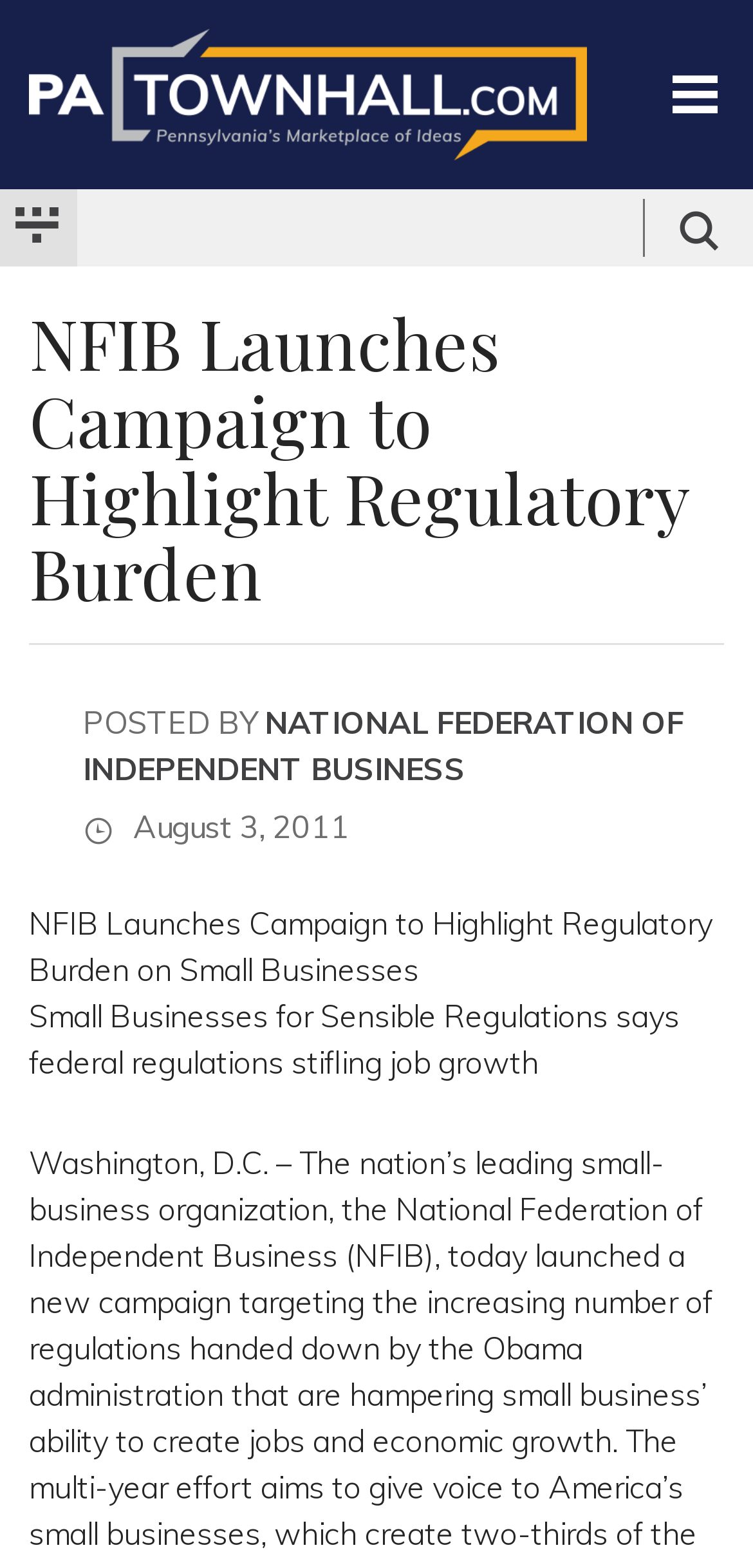What is the purpose of the campaign?
Please provide a comprehensive answer based on the visual information in the image.

The heading 'NFIB Launches Campaign to Highlight Regulatory Burden' and the text 'Small Businesses for Sensible Regulations says federal regulations stifling job growth' both suggest that the purpose of the campaign is to highlight the regulatory burden on small businesses.